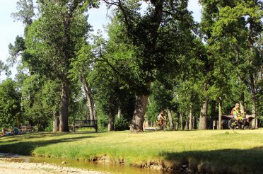Provide a comprehensive description of the image.

The image showcases a serene view of Spearfish City Park, capturing the beauty of its lush greenery and vibrant summer atmosphere. Towering trees provide ample shade, while a gentle stream meanders through the park, adding to the tranquil ambiance. In the foreground, a grassy area invites visitors to relax or partake in leisurely activities, while in the background, individuals can be seen enjoying the outdoors, possibly biking or exploring the paths. This scene encapsulates the essence of a perfect day outdoors, highlighting the park’s role as a beloved community space for recreation and relaxation. The photo is credited to Maggie Schneider, underscoring the talent behind this captivating portrayal of nature and leisure.